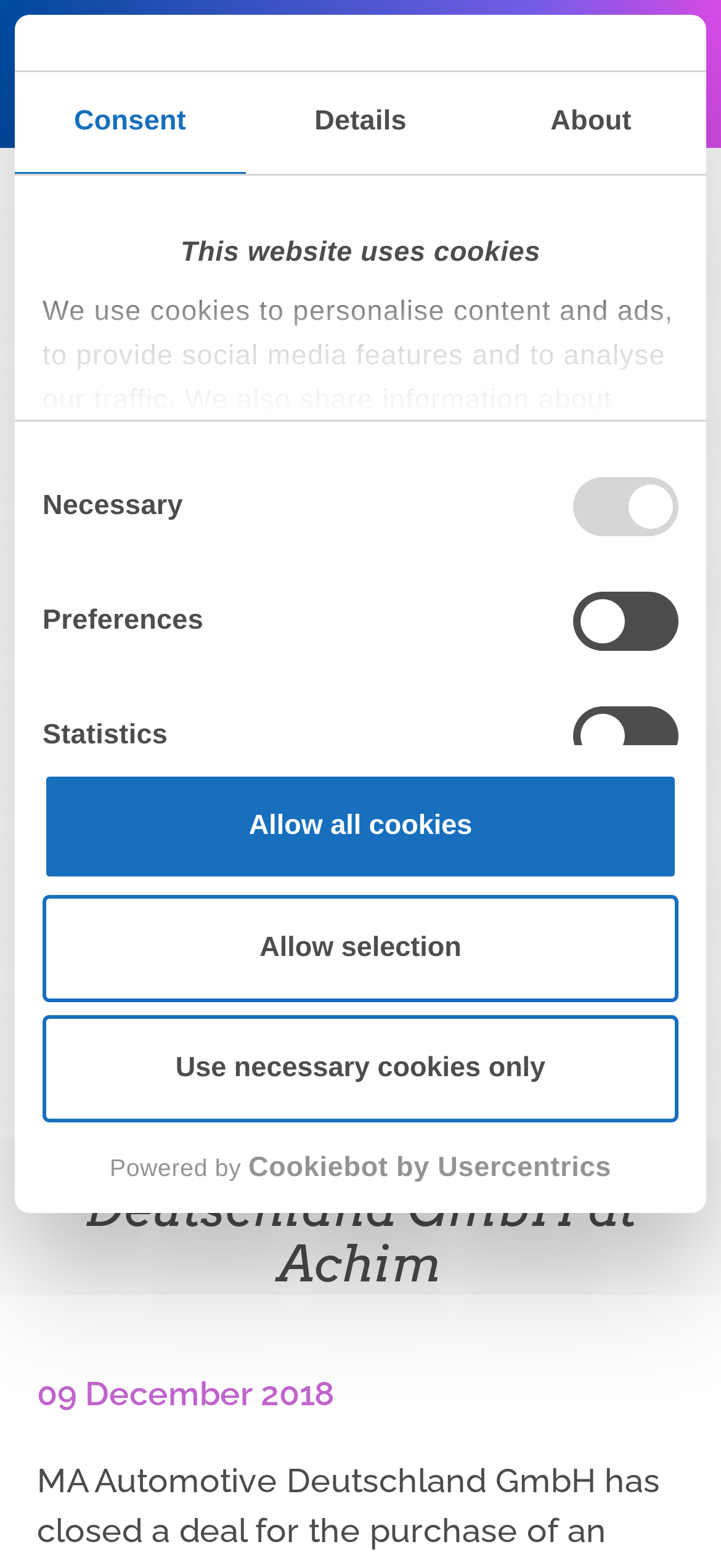Identify the bounding box coordinates for the region to click in order to carry out this instruction: "Switch to English". Provide the coordinates using four float numbers between 0 and 1, formatted as [left, top, right, bottom].

[0.795, 0.035, 0.892, 0.051]